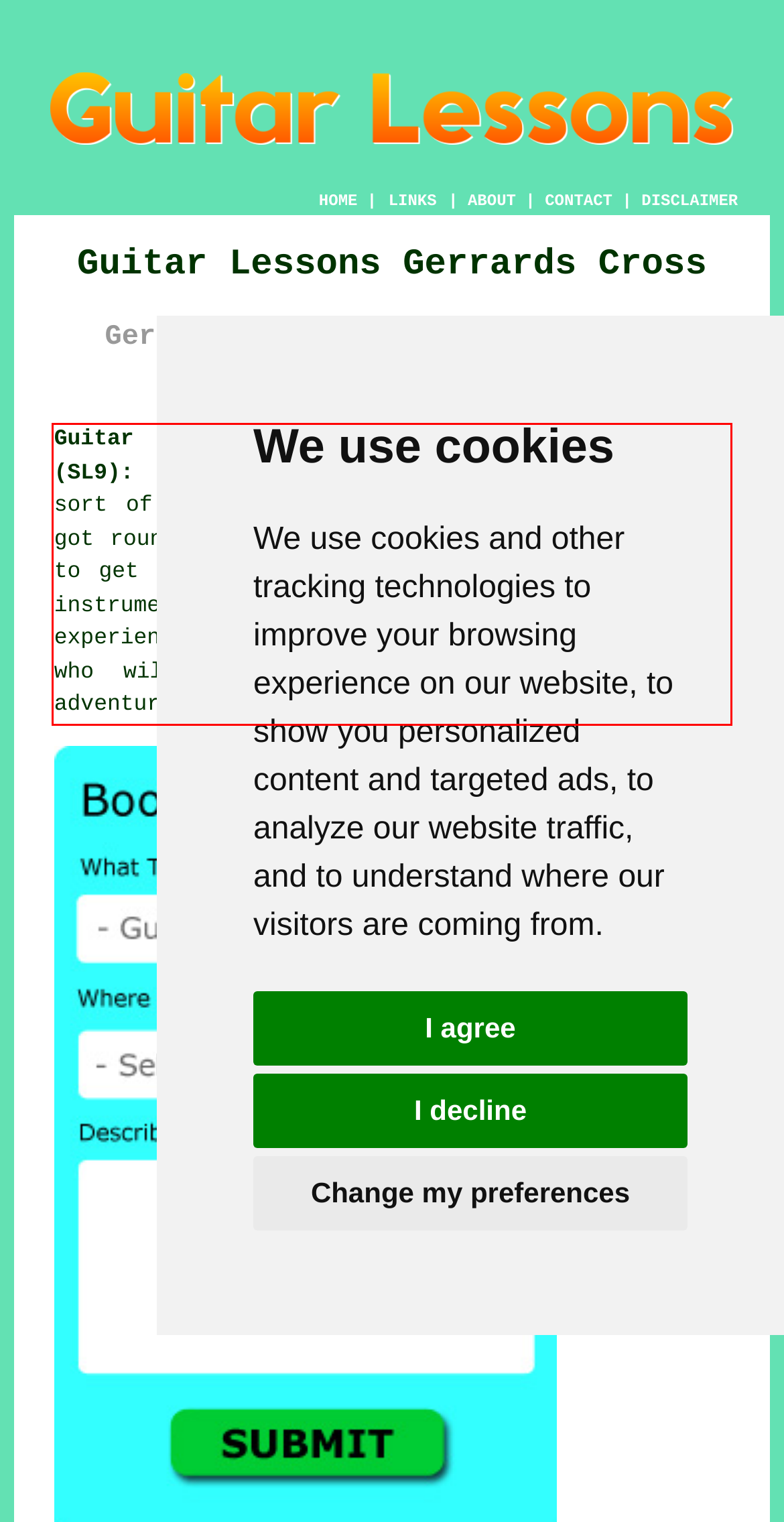Look at the provided screenshot of the webpage and perform OCR on the text within the red bounding box.

Guitar Lessons Gerrards Cross Buckinghamshire (SL9): If you have always yearned to play some sort of musical instrument but have simply never got round to it, today could be an excellent time to get started. Should the guitar be your chosen instrument you will be looking to obtain an experienced guitar instructor in Gerrards Cross who will be able to help you in this new adventure.